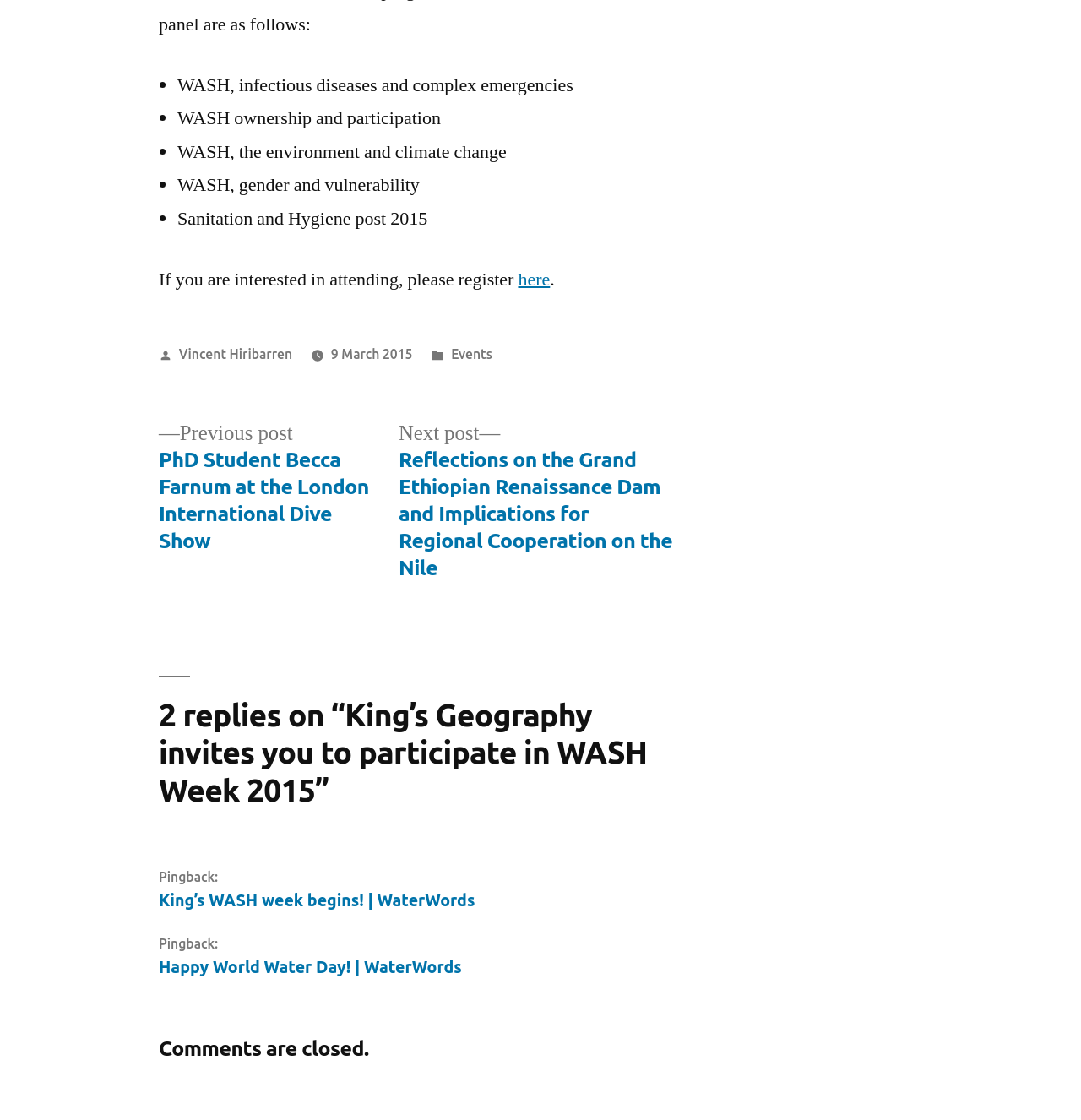What is the date of the event?
Using the image, provide a detailed and thorough answer to the question.

The footer section of the webpage contains the text '9 March 2015', which is likely the date of the event.